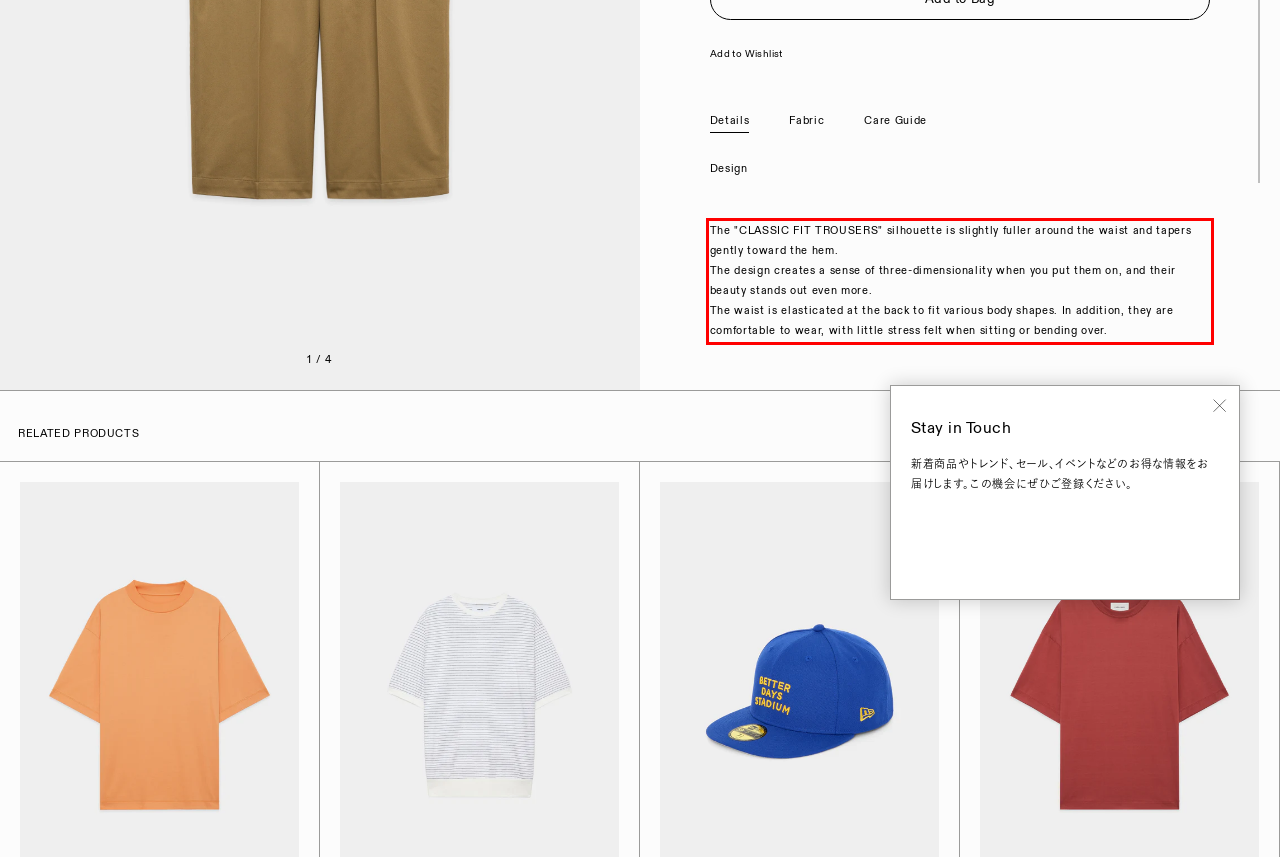The screenshot you have been given contains a UI element surrounded by a red rectangle. Use OCR to read and extract the text inside this red rectangle.

The "CLASSIC FIT TROUSERS" silhouette is slightly fuller around the waist and tapers gently toward the hem. The design creates a sense of three-dimensionality when you put them on, and their beauty stands out even more. The waist is elasticated at the back to fit various body shapes. In addition, they are comfortable to wear, with little stress felt when sitting or bending over.